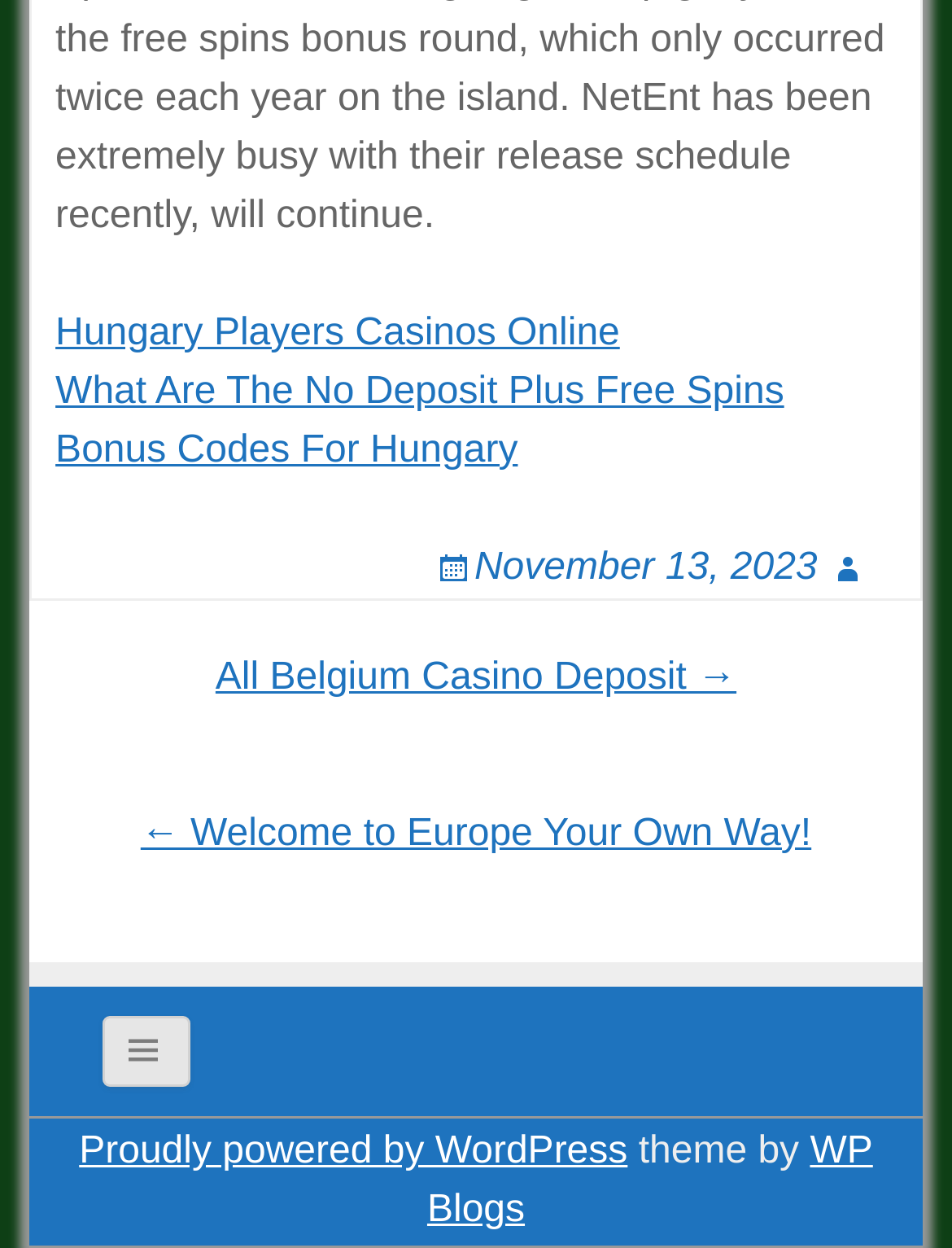What is the theme of the webpage?
Please provide a single word or phrase as your answer based on the screenshot.

WP Blogs